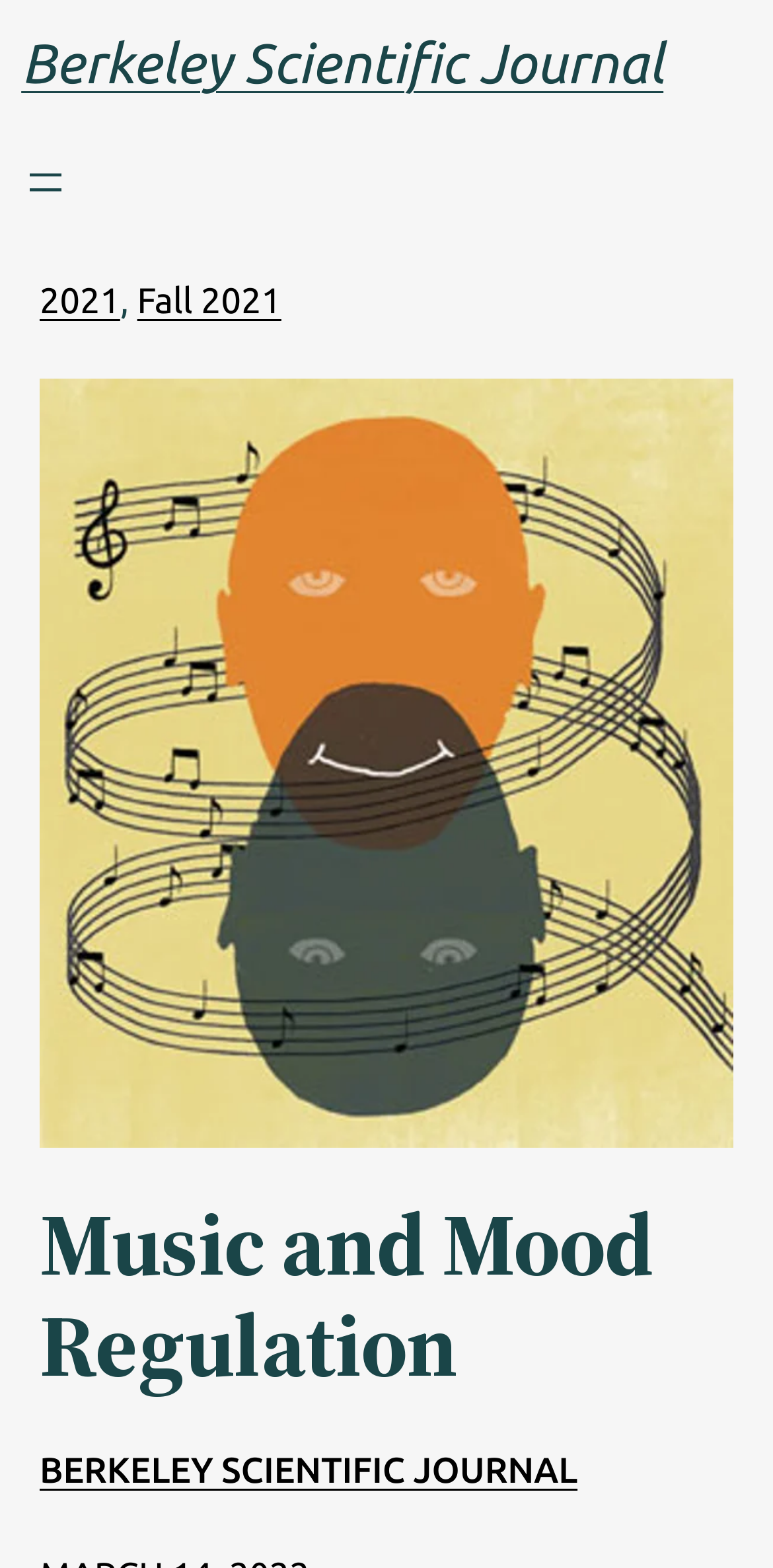Provide a short, one-word or phrase answer to the question below:
How many navigation menus are there?

1